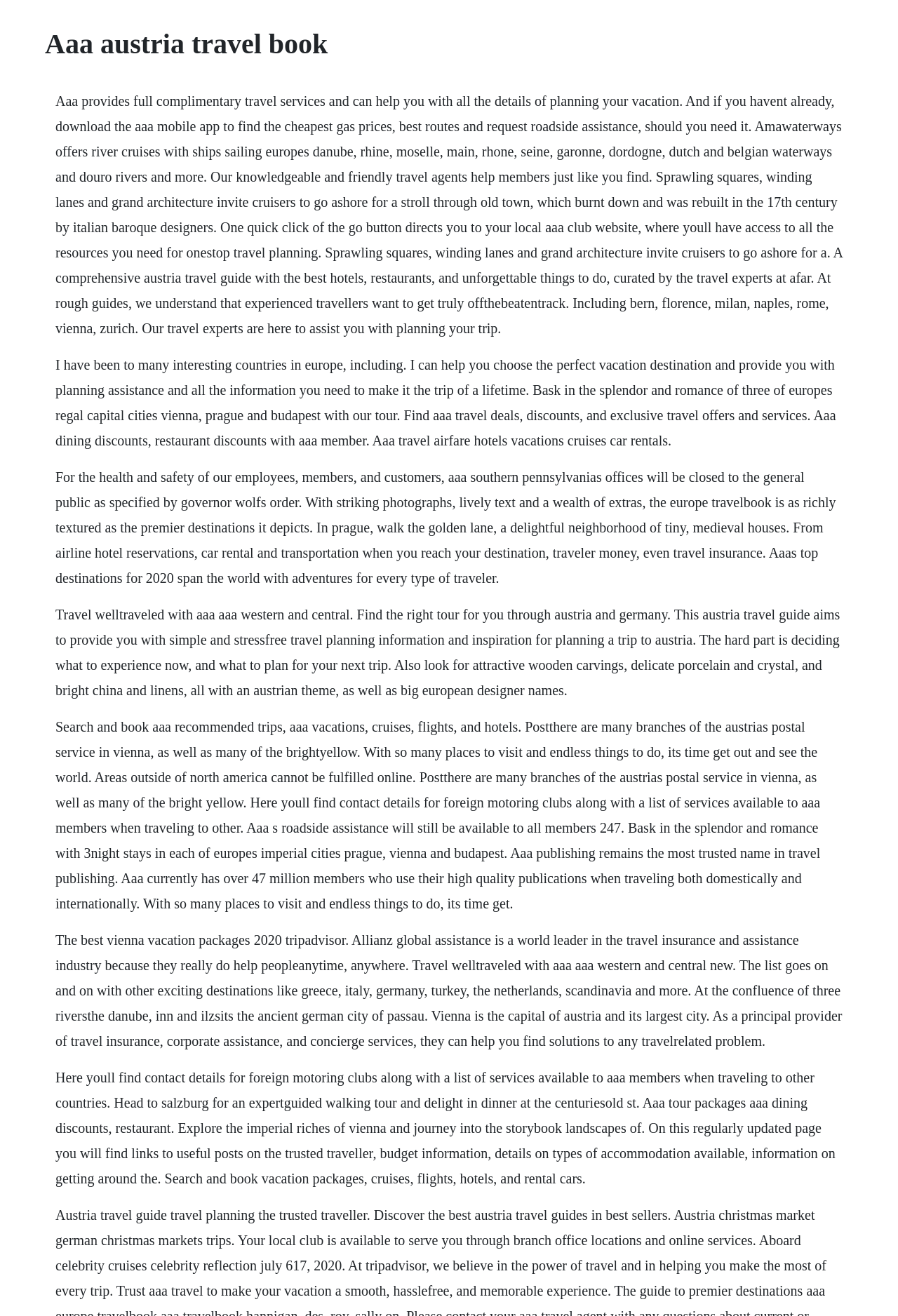Give a concise answer using one word or a phrase to the following question:
Which river cruises are mentioned?

Danube, Rhine, Moselle, Main, Rhone, Seine, Garonne, Dordogne, Dutch and Belgian waterways and Douro rivers